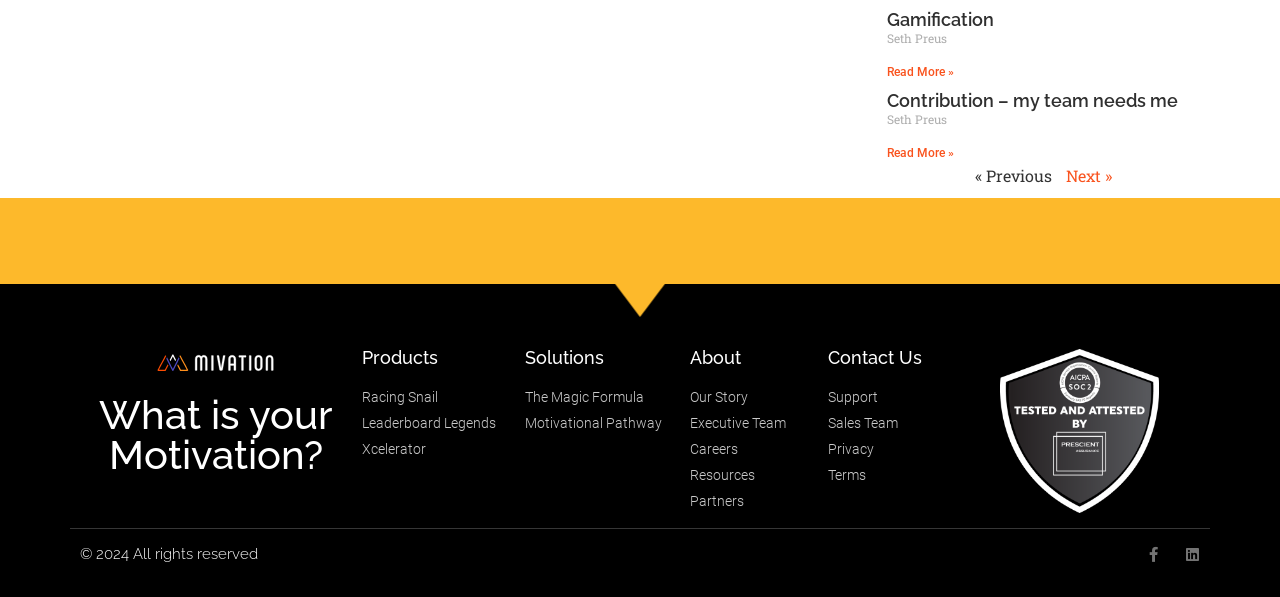What is the last link in the 'About' section?
Use the image to give a comprehensive and detailed response to the question.

The 'About' section has several links, and the last one is 'Resources' which is located at the bottom of the section.